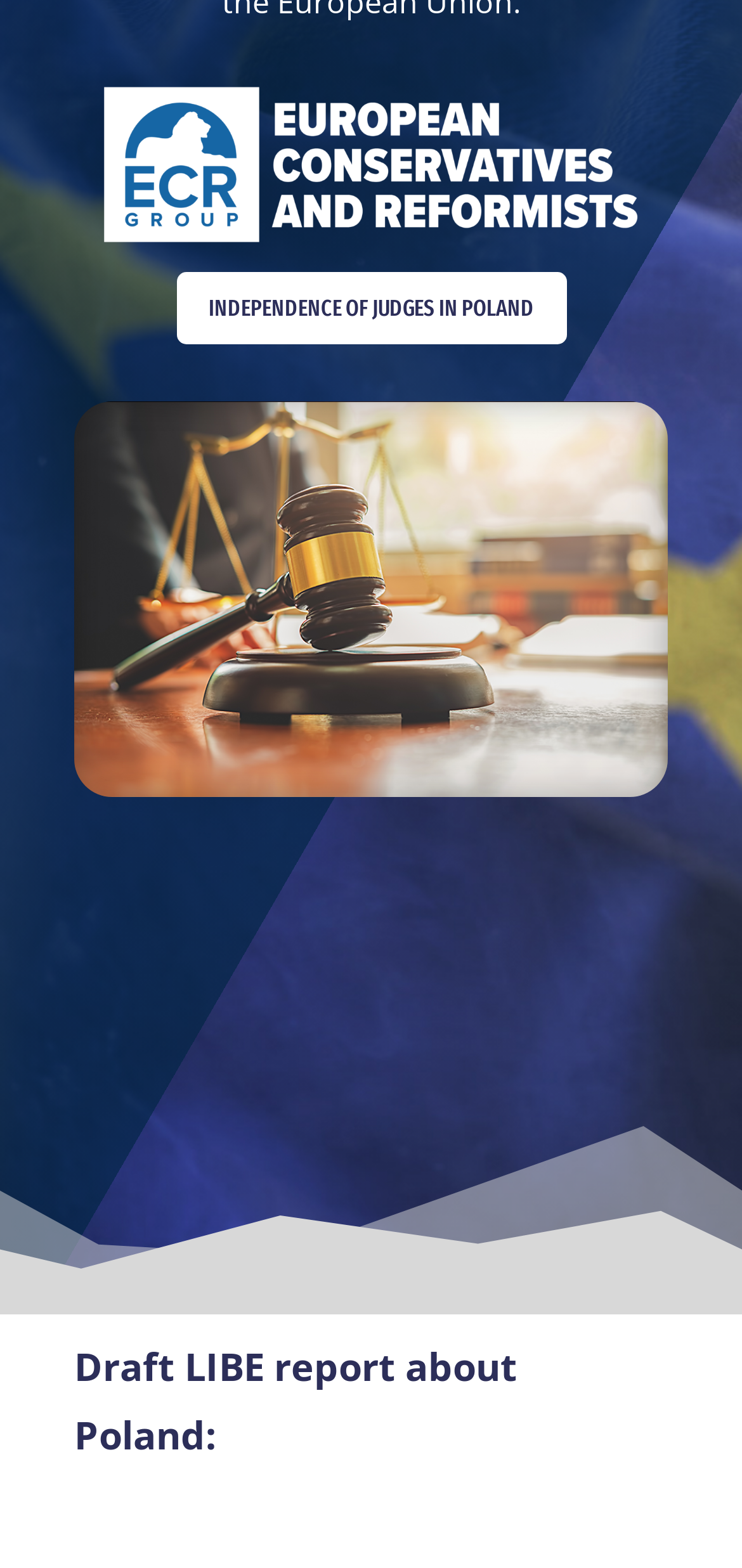Please find the bounding box for the UI element described by: "read".

[0.228, 0.949, 0.772, 0.995]